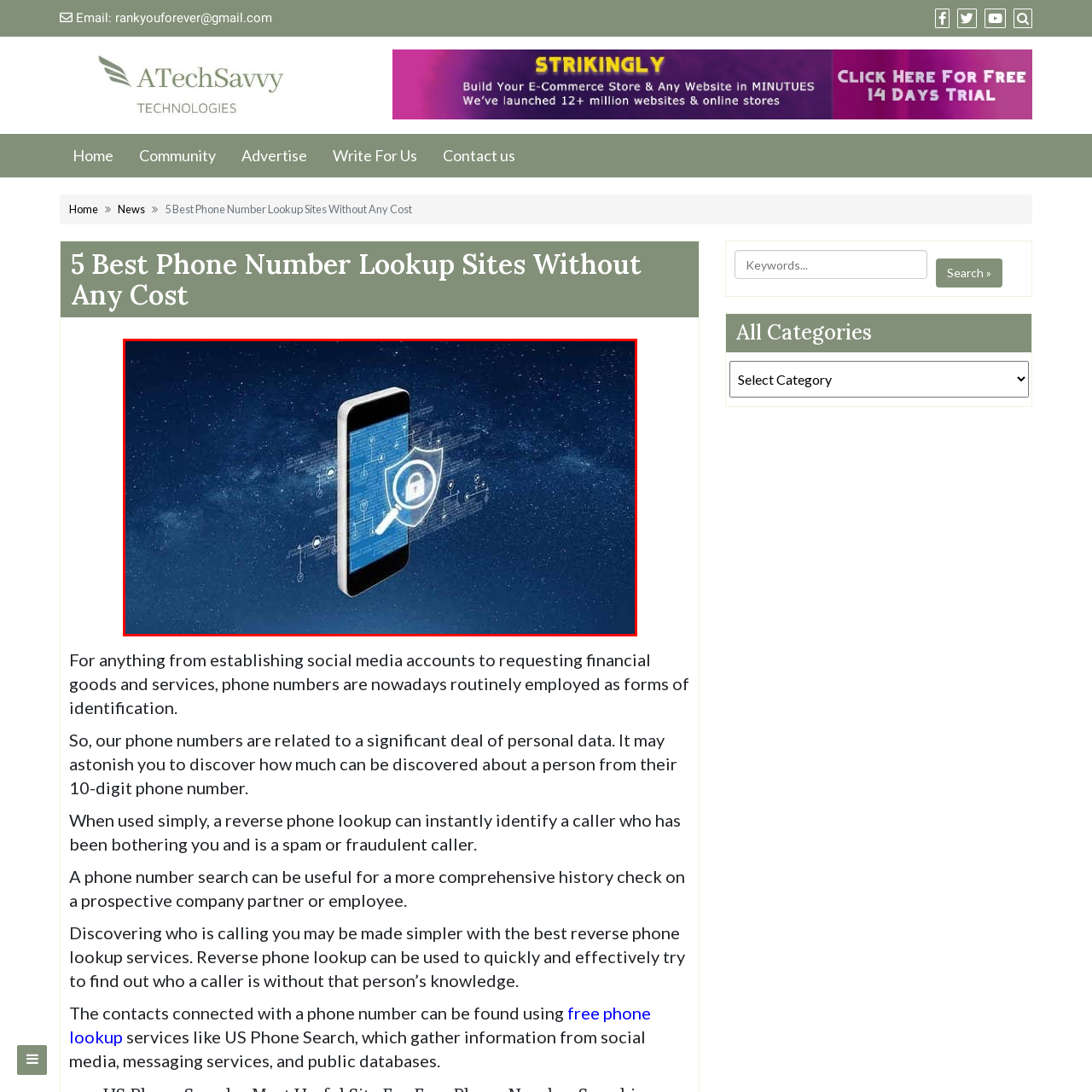Refer to the section enclosed in the red box, What does the padlock signify? Please answer briefly with a single word or phrase.

Safeguarding personal information